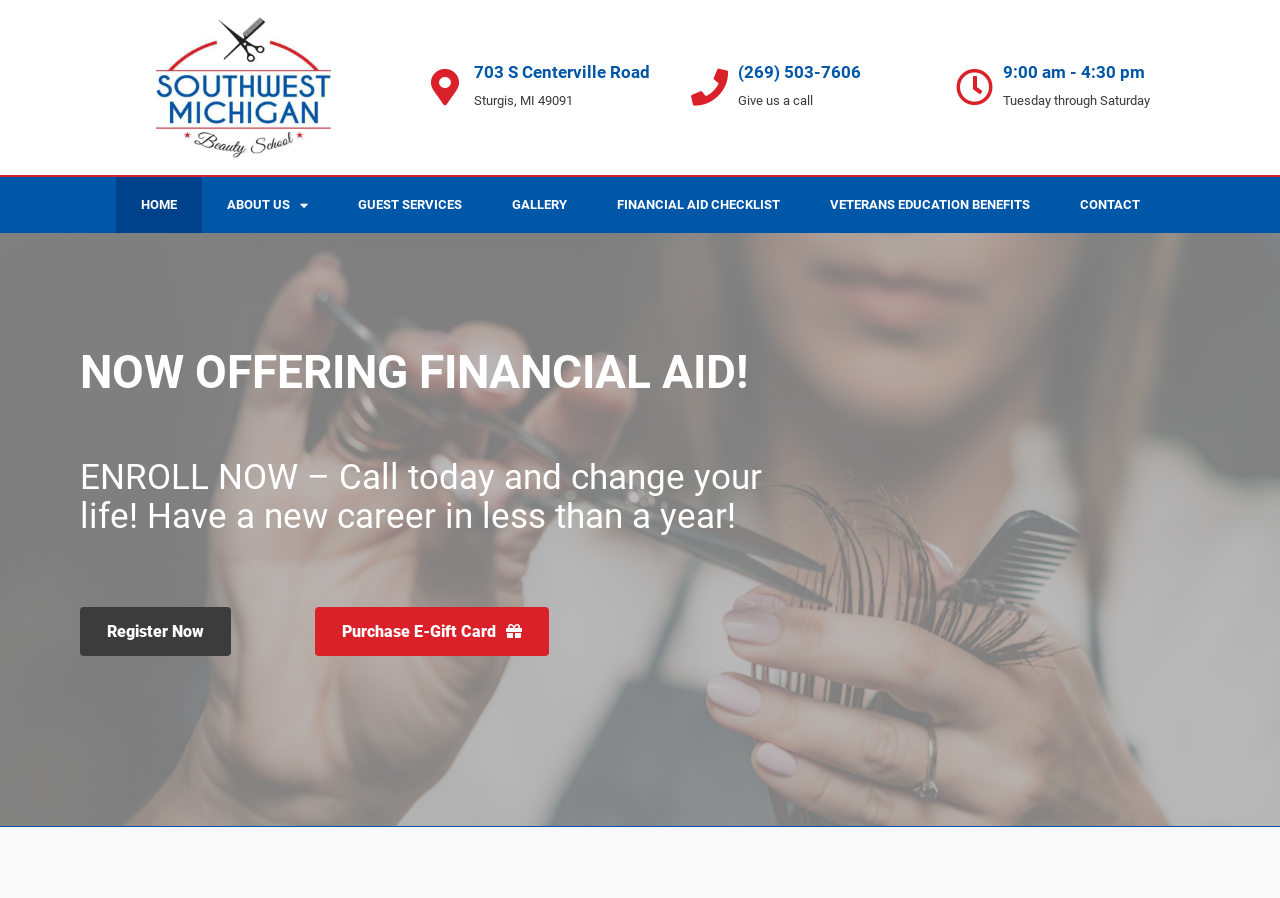Determine the bounding box coordinates for the UI element described. Format the coordinates as (top-left x, top-left y, bottom-right x, bottom-right y) and ensure all values are between 0 and 1. Element description: Financial Aid Checklist

[0.462, 0.197, 0.629, 0.259]